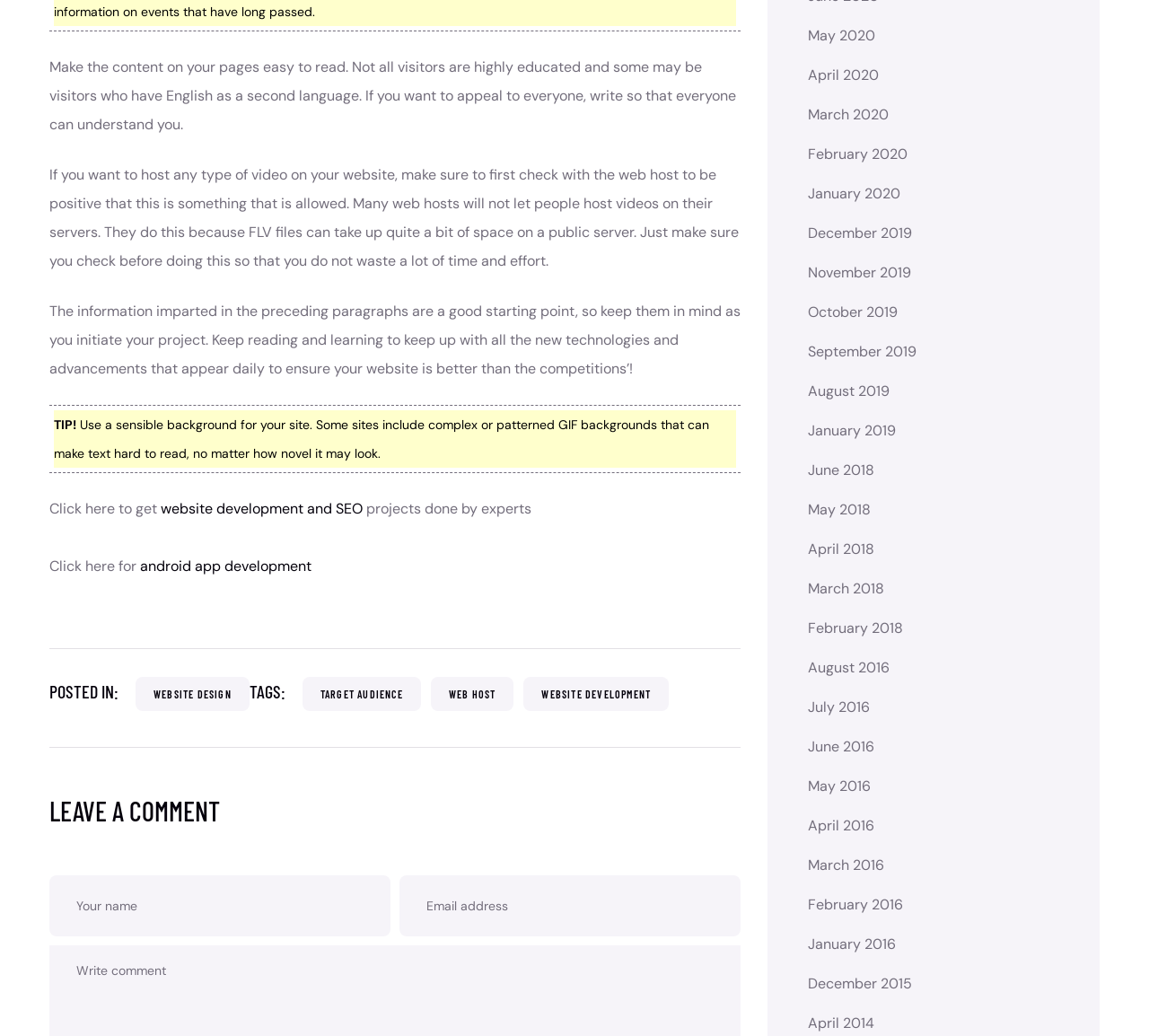Determine the bounding box coordinates for the region that must be clicked to execute the following instruction: "Enter your name".

[0.043, 0.845, 0.34, 0.904]